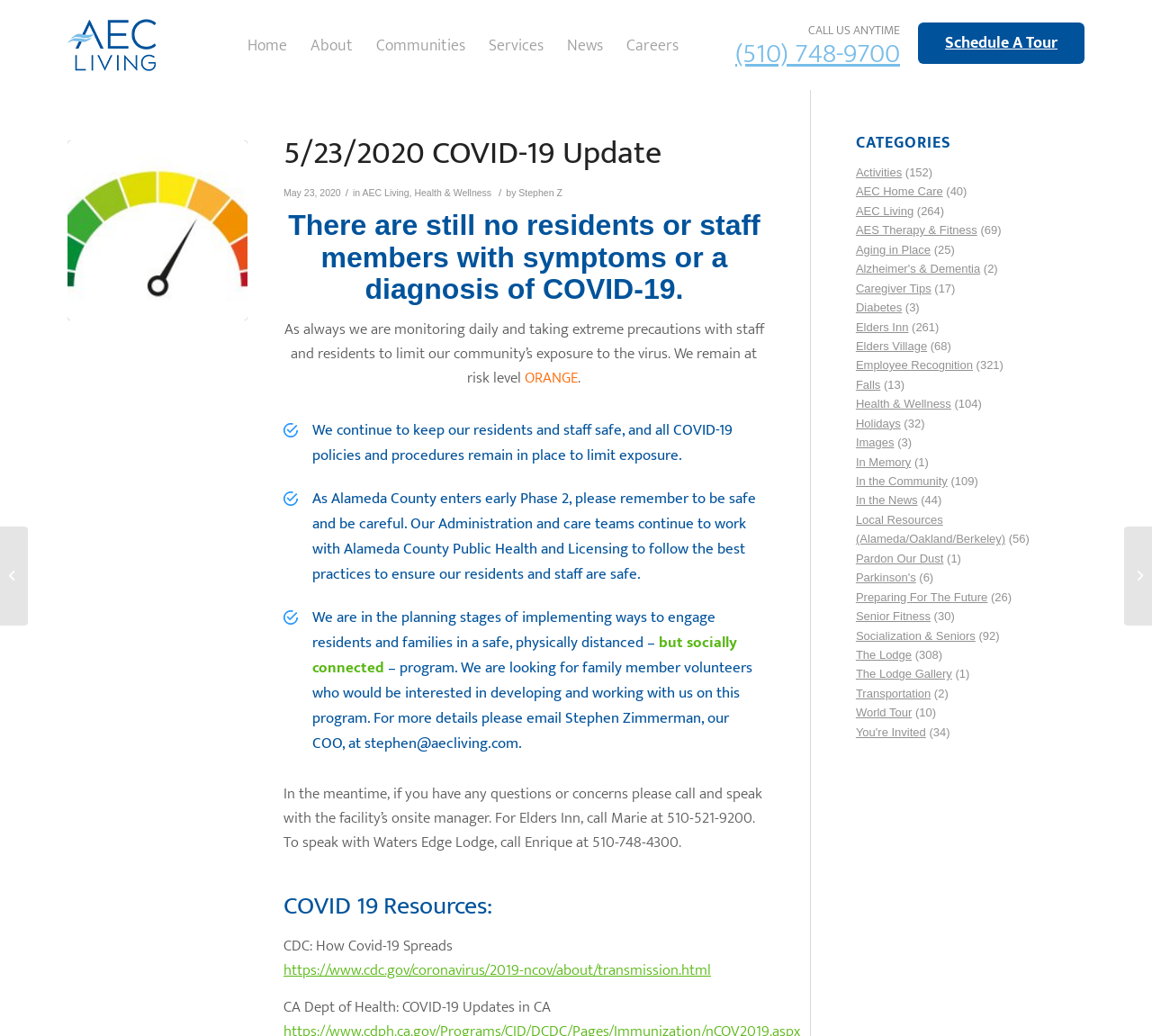Your task is to find and give the main heading text of the webpage.

5/23/2020 COVID-19 Update